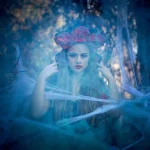What is the context of the image?
Based on the content of the image, thoroughly explain and answer the question.

The image relates to love spells, specifically illustrated under the context of 'Come to Me Spells', which are designed to attract love and desire, evoking feelings of allure and magic associated with romantic enchantments.